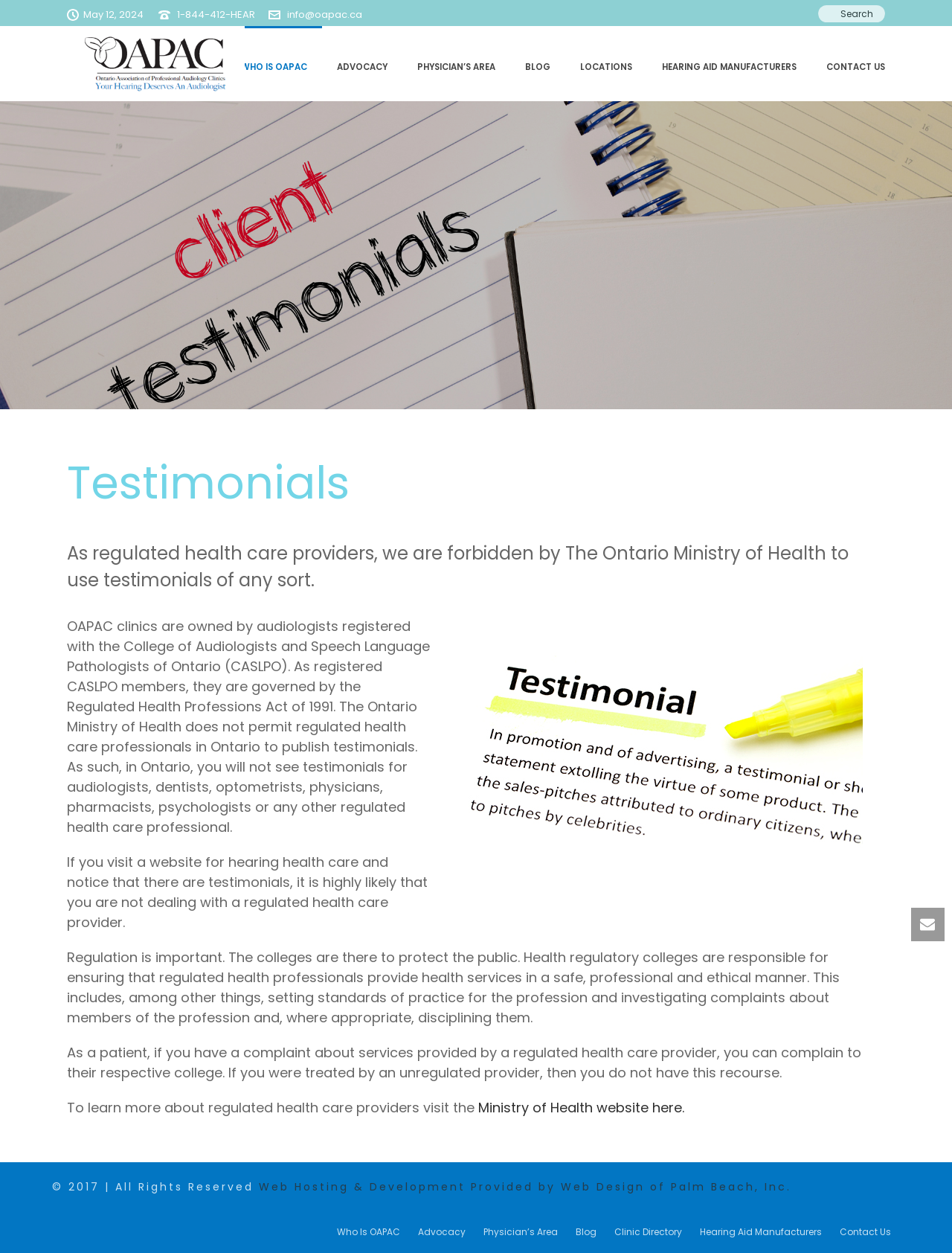Respond to the question below with a single word or phrase:
What is the copyright year of this webpage?

2017